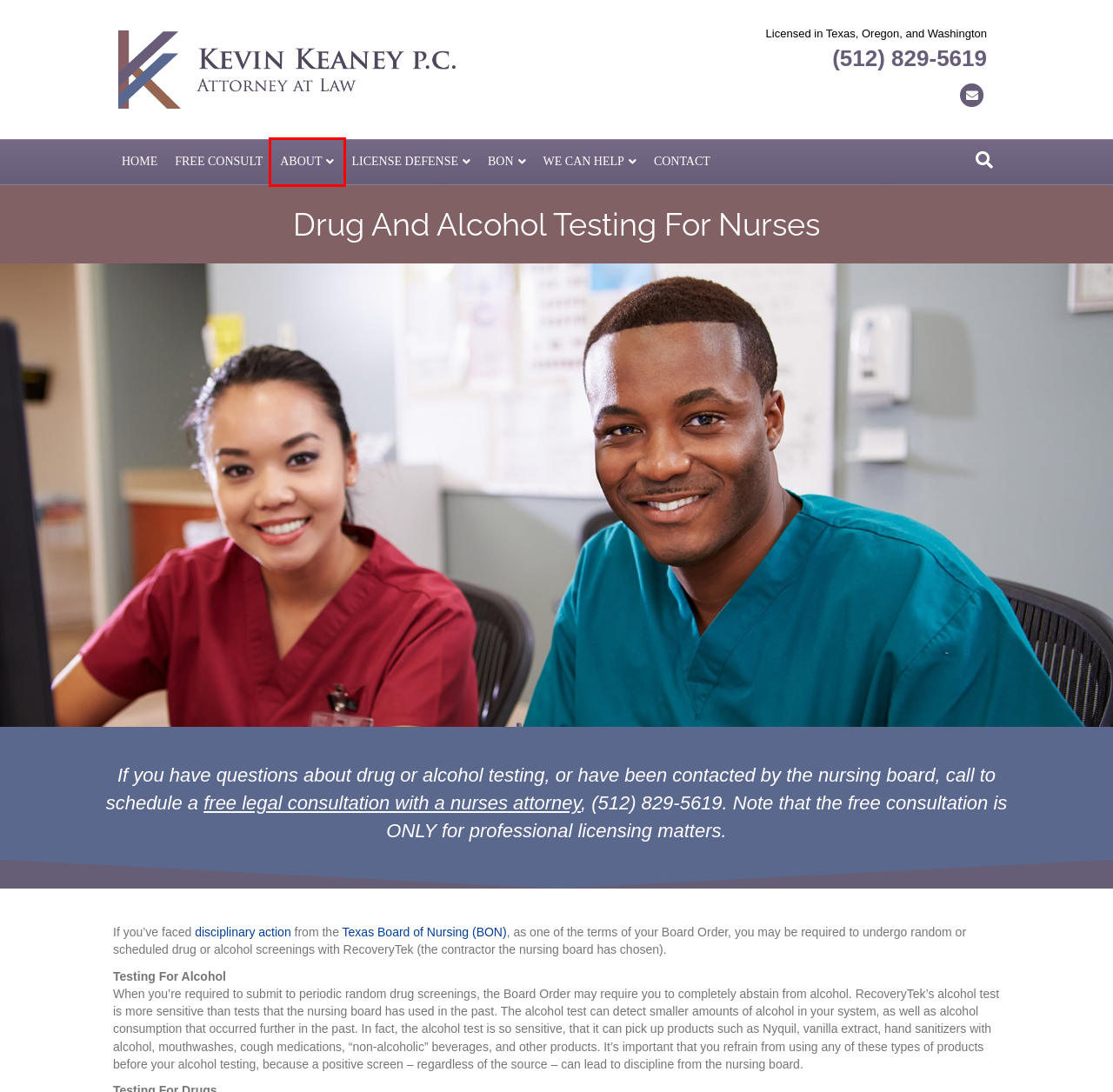Analyze the screenshot of a webpage featuring a red rectangle around an element. Pick the description that best fits the new webpage after interacting with the element inside the red bounding box. Here are the candidates:
A. Continuing Education Requirements For Nurse License In Texas
B. Nursing License Defense Texas | Nurses Attorney, Law Firm
C. Attorney For Nurses, Texas | Nursing License Defense Texas
D. Free Consultation Attorney Texas | Nursing License Defense
E. Contact Kevin Keaney, Keaney Law | Nurses Attorney Texas
F. Kevin Keaney | Keaney Law | Nursing License Defense Texas
G. Texas Board Of Nursing | BON | Nurses Attorney Texas
H. Texas Court Of Appeals | Nursing License Defense Texas

F